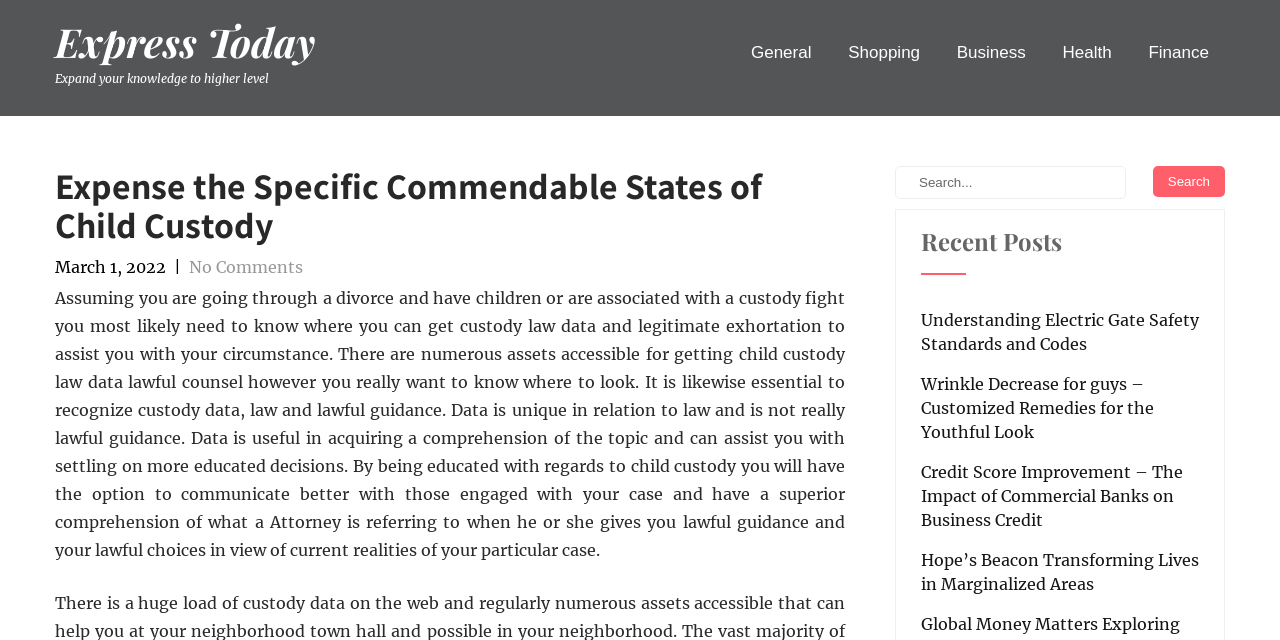Please locate the bounding box coordinates for the element that should be clicked to achieve the following instruction: "View the 'Publications' page". Ensure the coordinates are given as four float numbers between 0 and 1, i.e., [left, top, right, bottom].

None